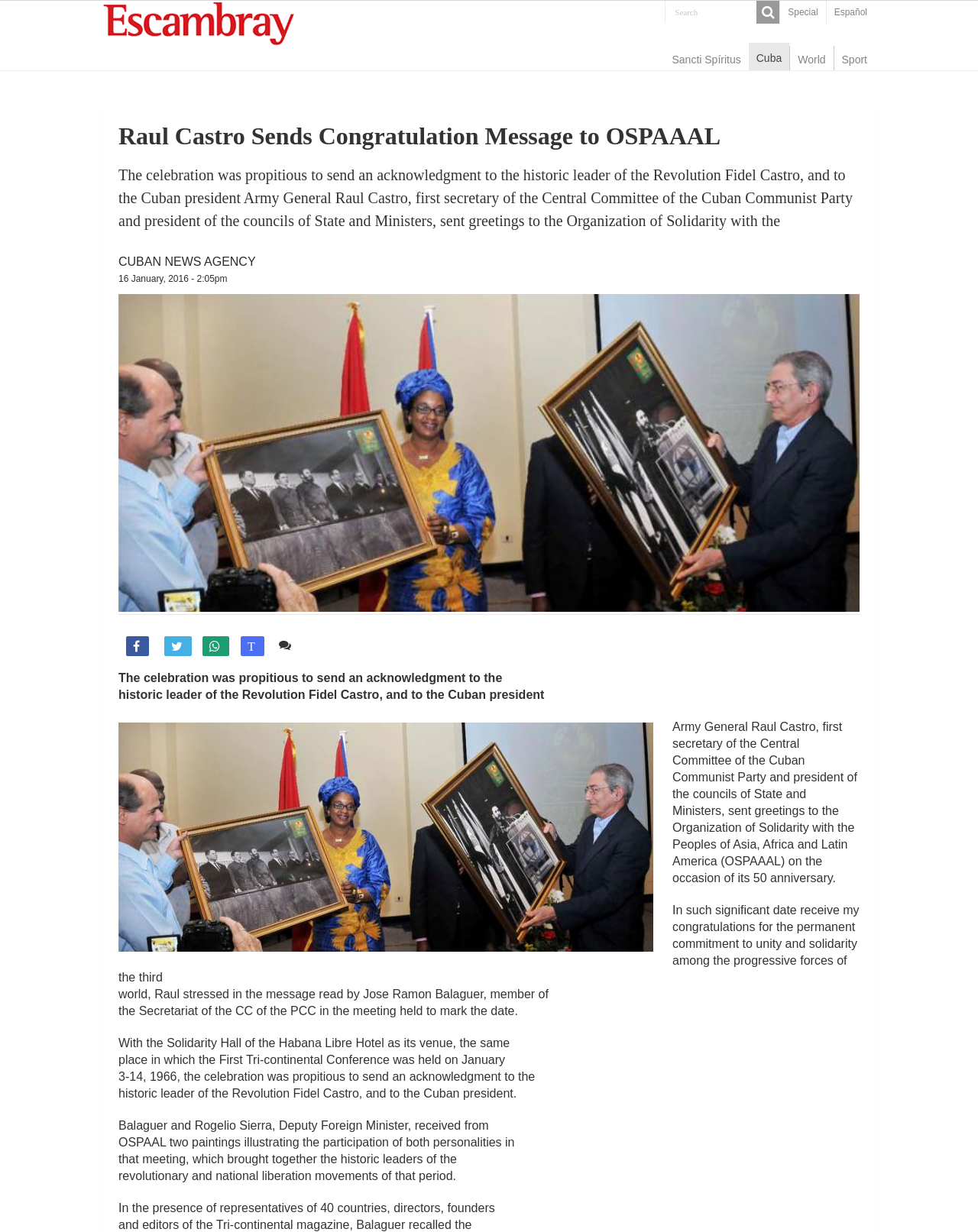Please specify the bounding box coordinates of the clickable region necessary for completing the following instruction: "View Cuba news". The coordinates must consist of four float numbers between 0 and 1, i.e., [left, top, right, bottom].

[0.765, 0.035, 0.807, 0.057]